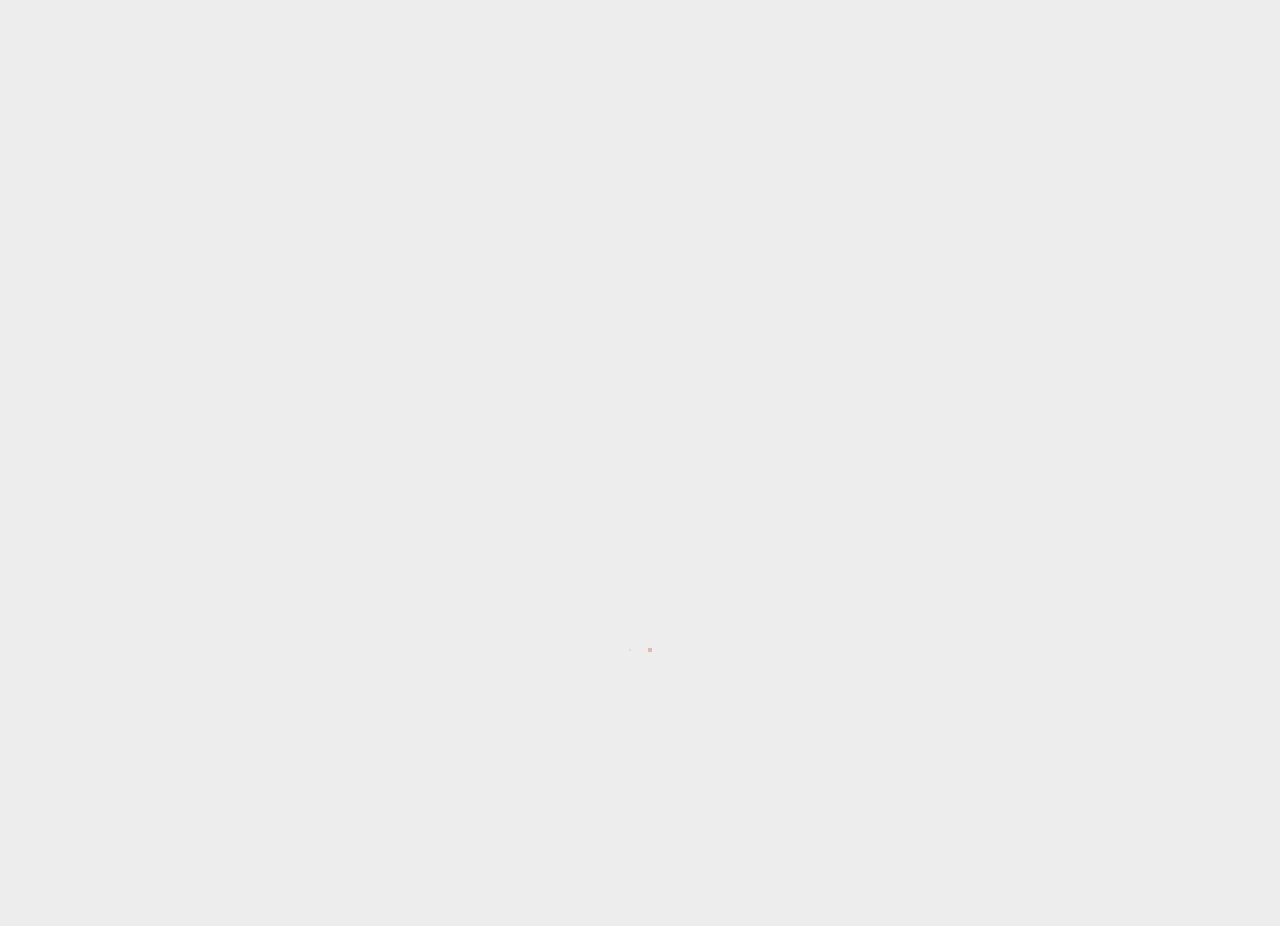Can you pinpoint the bounding box coordinates for the clickable element required for this instruction: "Go to the HOME page"? The coordinates should be four float numbers between 0 and 1, i.e., [left, top, right, bottom].

[0.03, 0.193, 0.079, 0.246]